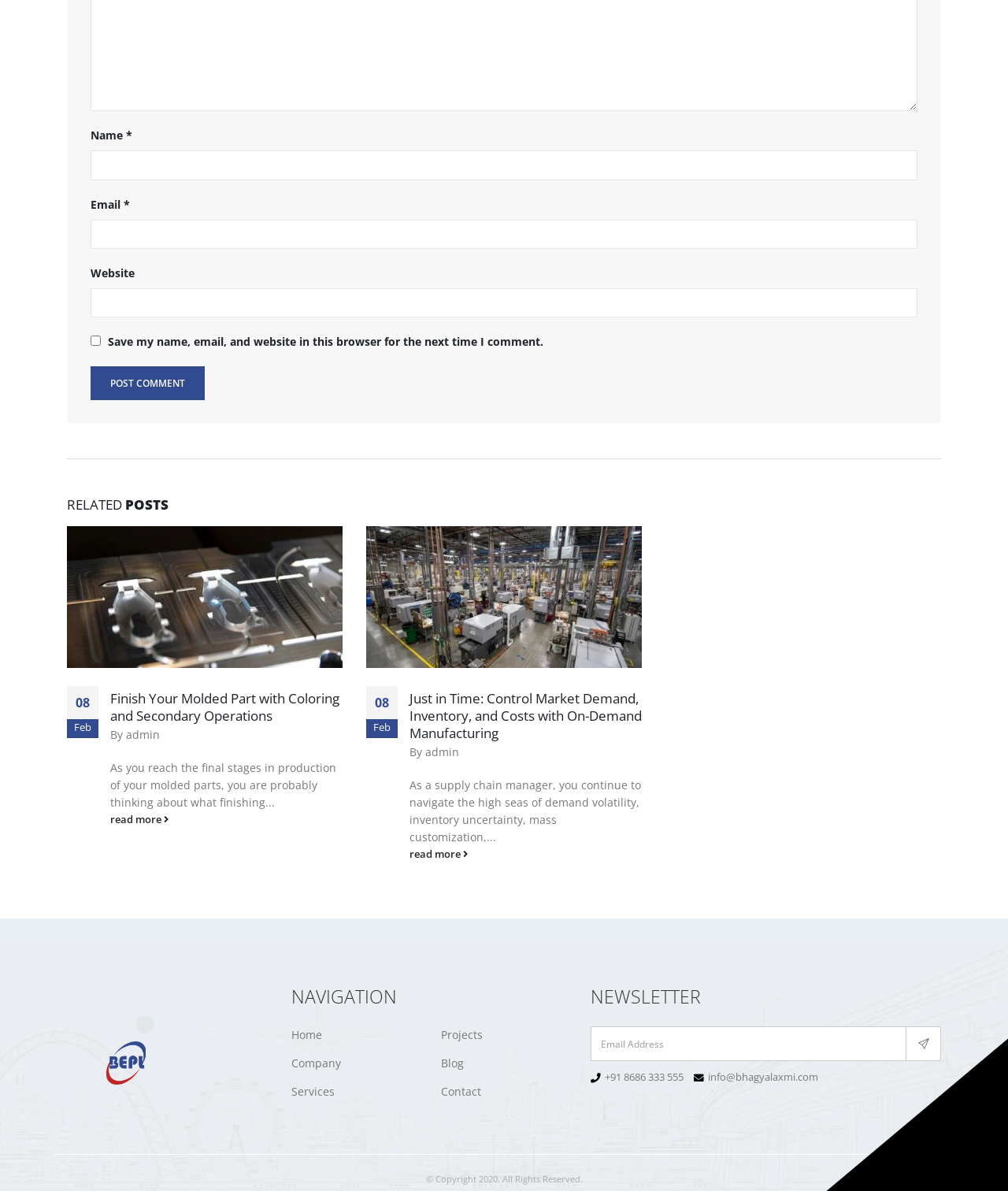Can you find the bounding box coordinates for the element that needs to be clicked to execute this instruction: "Enter your name"? The coordinates should be given as four float numbers between 0 and 1, i.e., [left, top, right, bottom].

[0.09, 0.126, 0.91, 0.151]